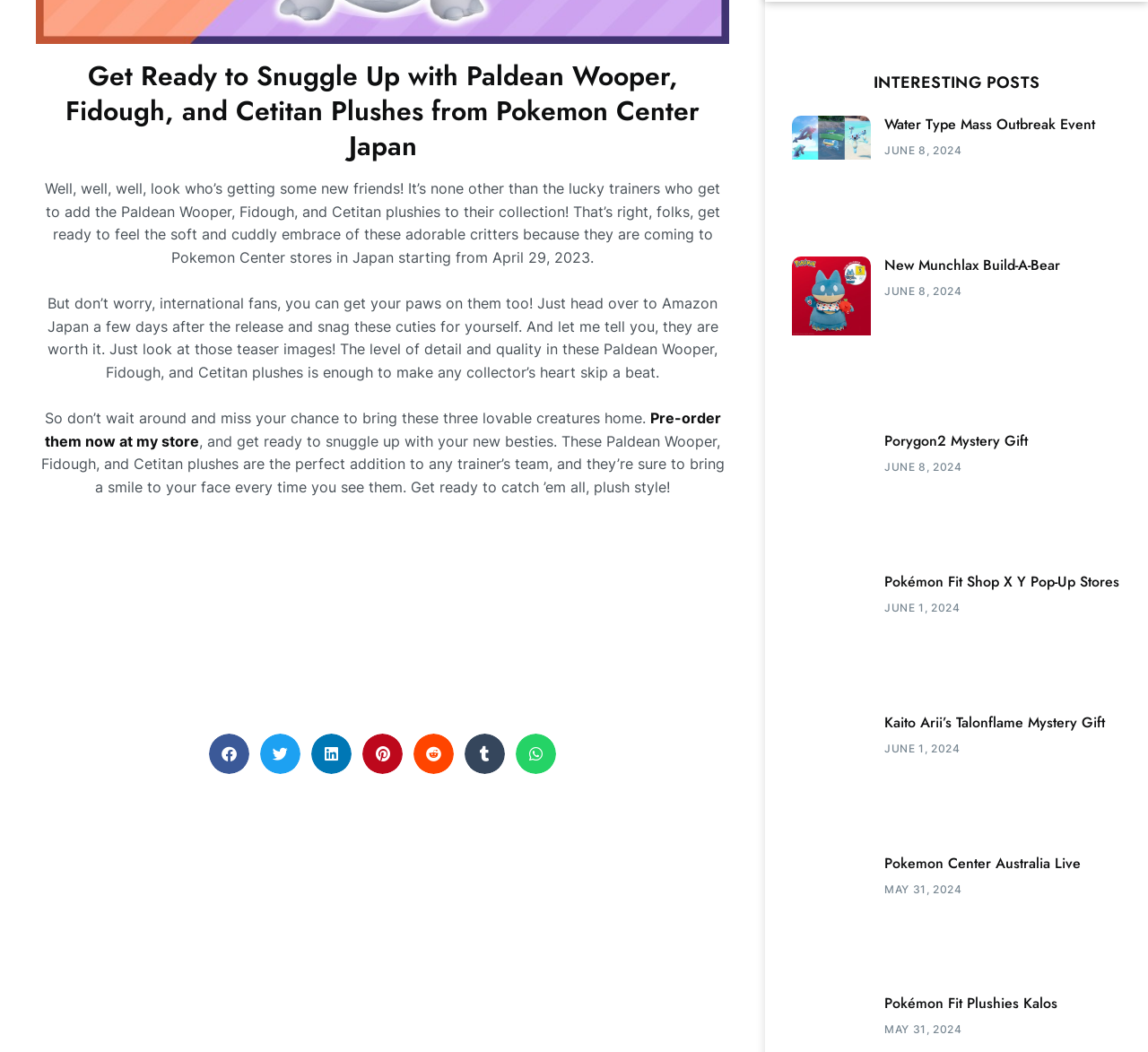Identify the bounding box coordinates of the clickable section necessary to follow the following instruction: "View recent posts". The coordinates should be presented as four float numbers from 0 to 1, i.e., [left, top, right, bottom].

None